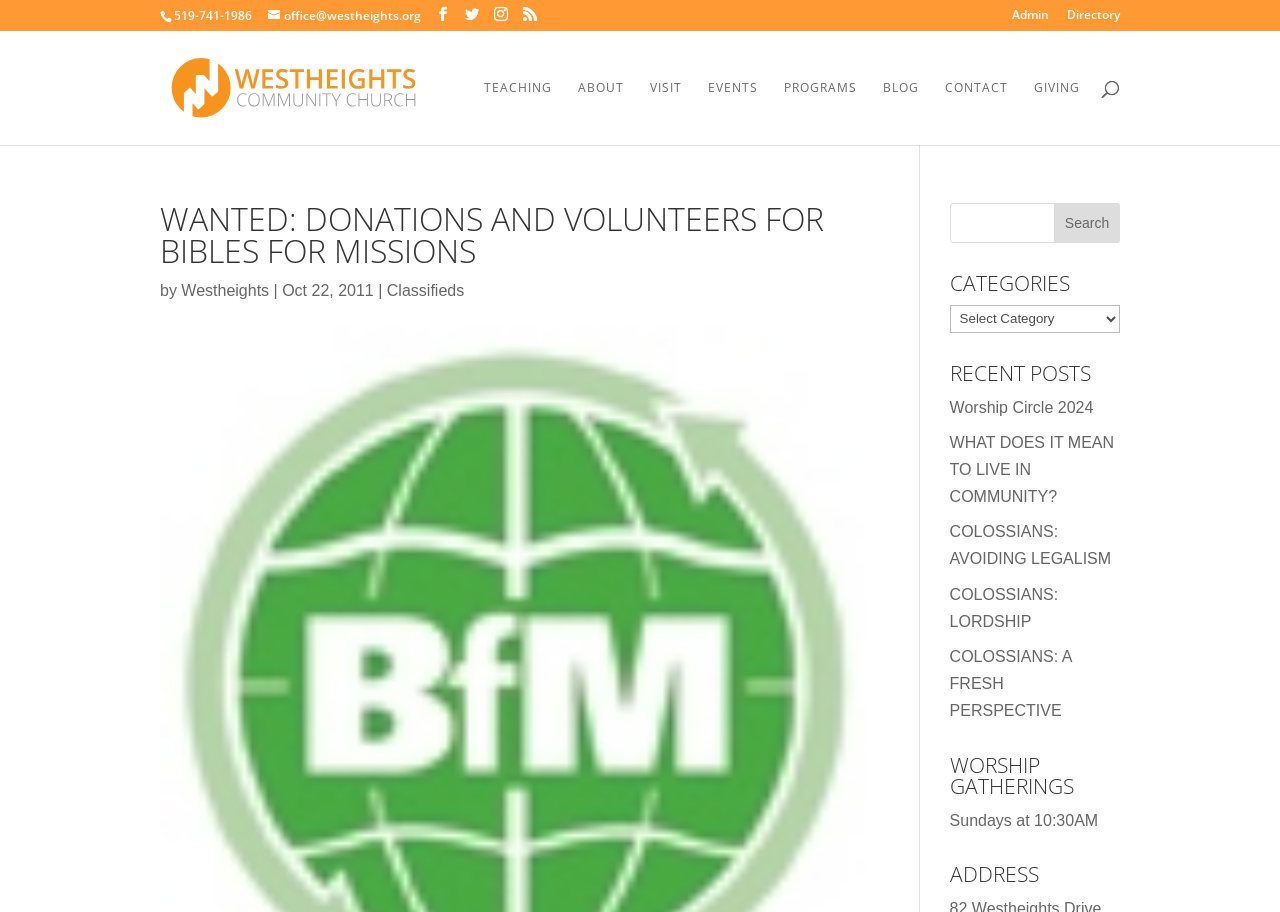Locate the bounding box coordinates of the element to click to perform the following action: 'Contact us'. The coordinates should be given as four float values between 0 and 1, in the form of [left, top, right, bottom].

None